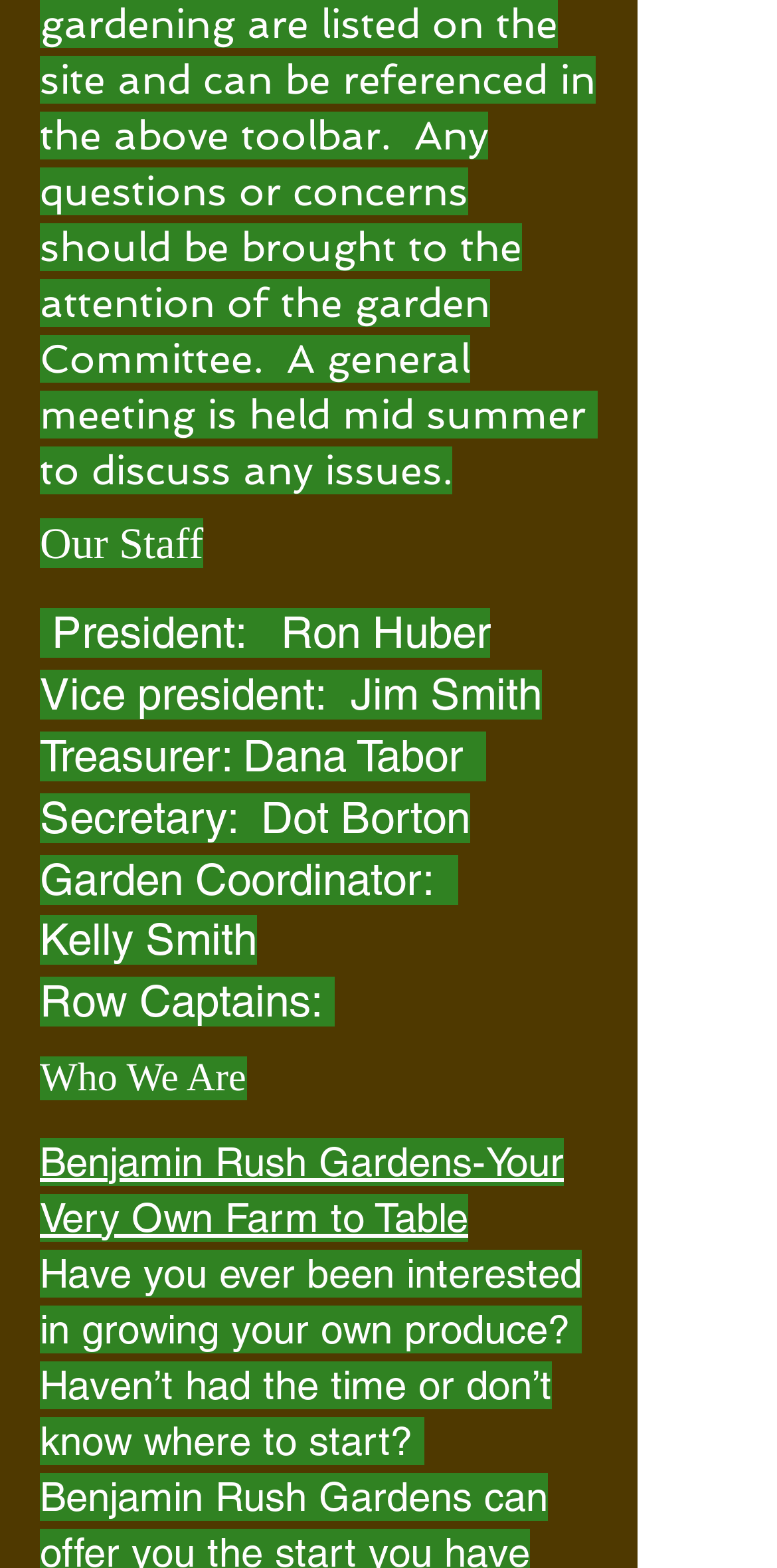What is the name of the farm mentioned on the webpage?
Please give a detailed and elaborate answer to the question.

The webpage mentions a link to 'Benjamin Rush Gardens-Your Very Own Farm to Table', which indicates that Benjamin Rush Gardens is a farm.